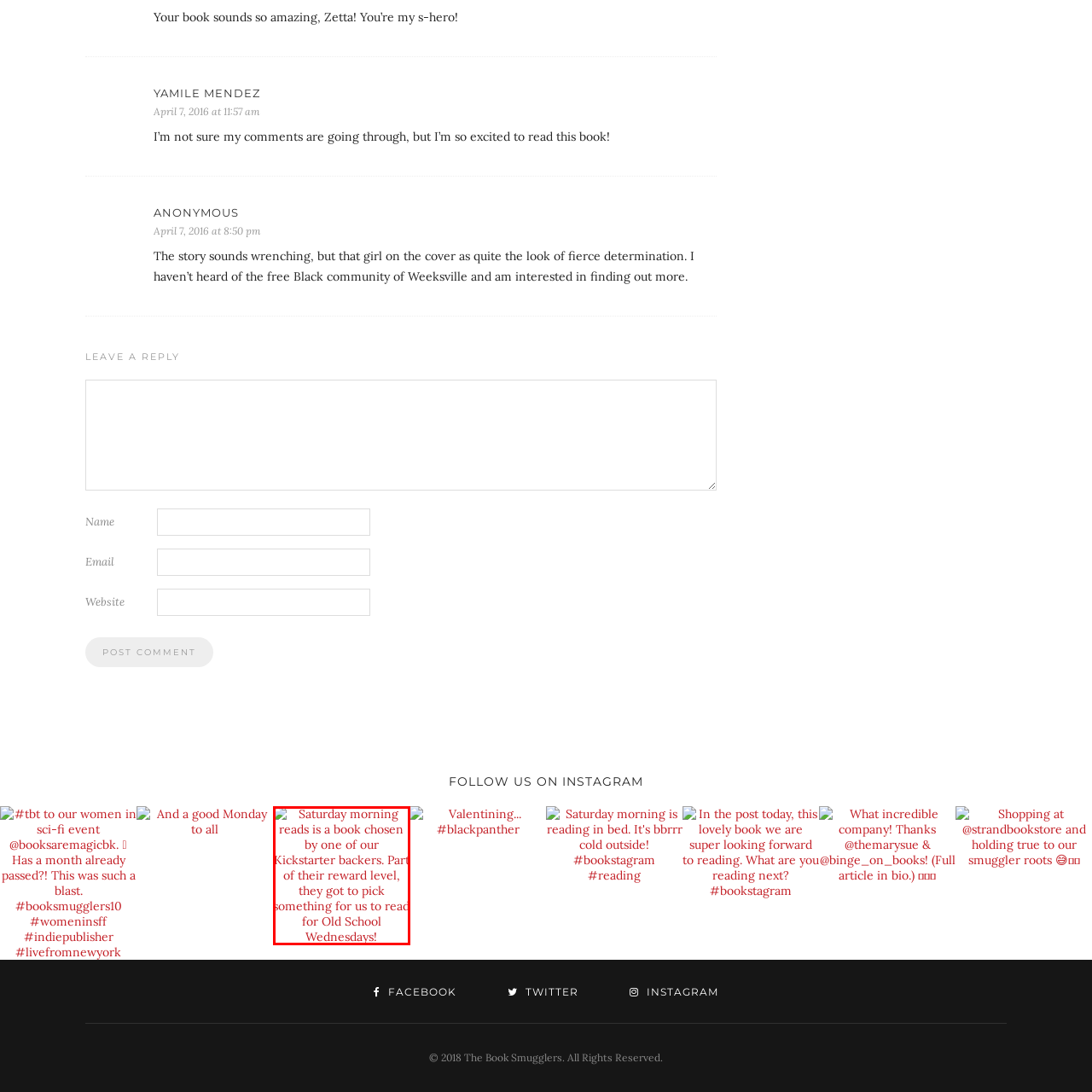Who chose the book for the 'Old School Wednesdays' series?
Carefully examine the image within the red bounding box and provide a comprehensive answer based on what you observe.

According to the caption, the book for the 'Old School Wednesdays' series was chosen by one of the Kickstarter backers of the project, as part of a unique initiative that allows backers to influence the reading list.